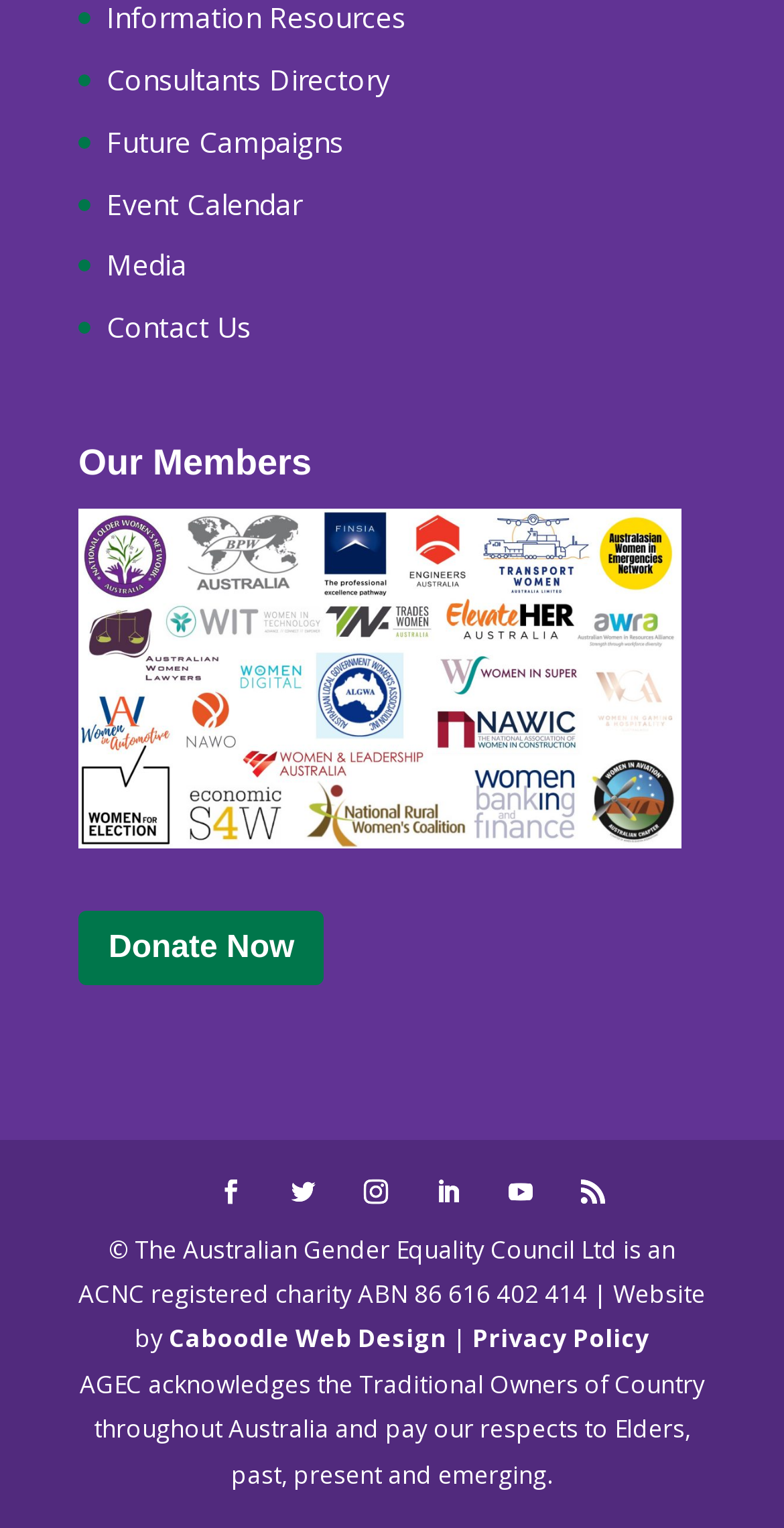Identify the bounding box for the element characterized by the following description: "Caboodle Web Design".

[0.215, 0.865, 0.569, 0.887]